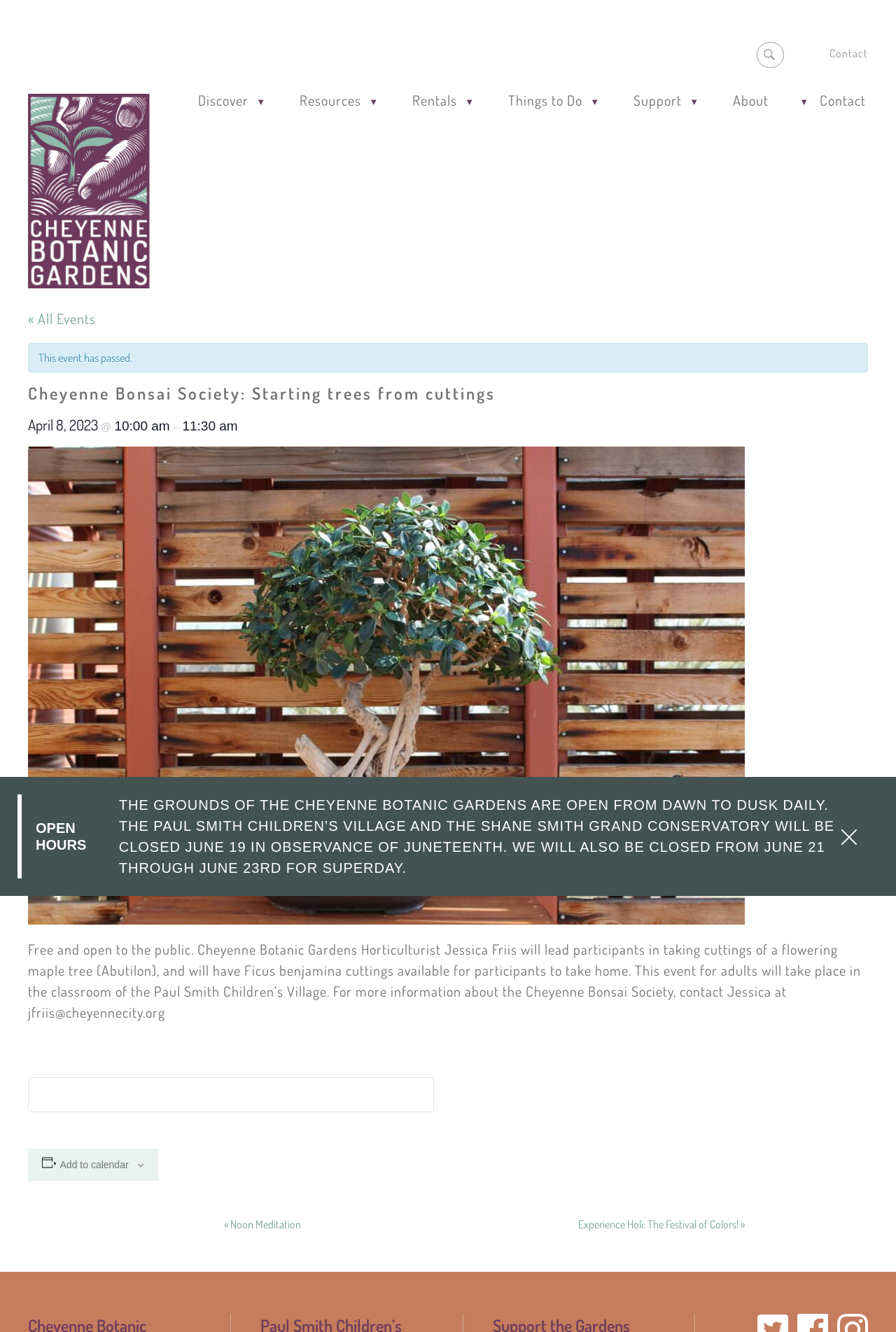Using details from the image, please answer the following question comprehensively:
What is the open hour of the Cheyenne Botanic Gardens?

I found the answer by looking at the dialog element with the text 'OPEN HOURS' which is located in the middle of the webpage. The nearby static text element indicates that the grounds of the Cheyenne Botanic Gardens are open from dawn to dusk daily.